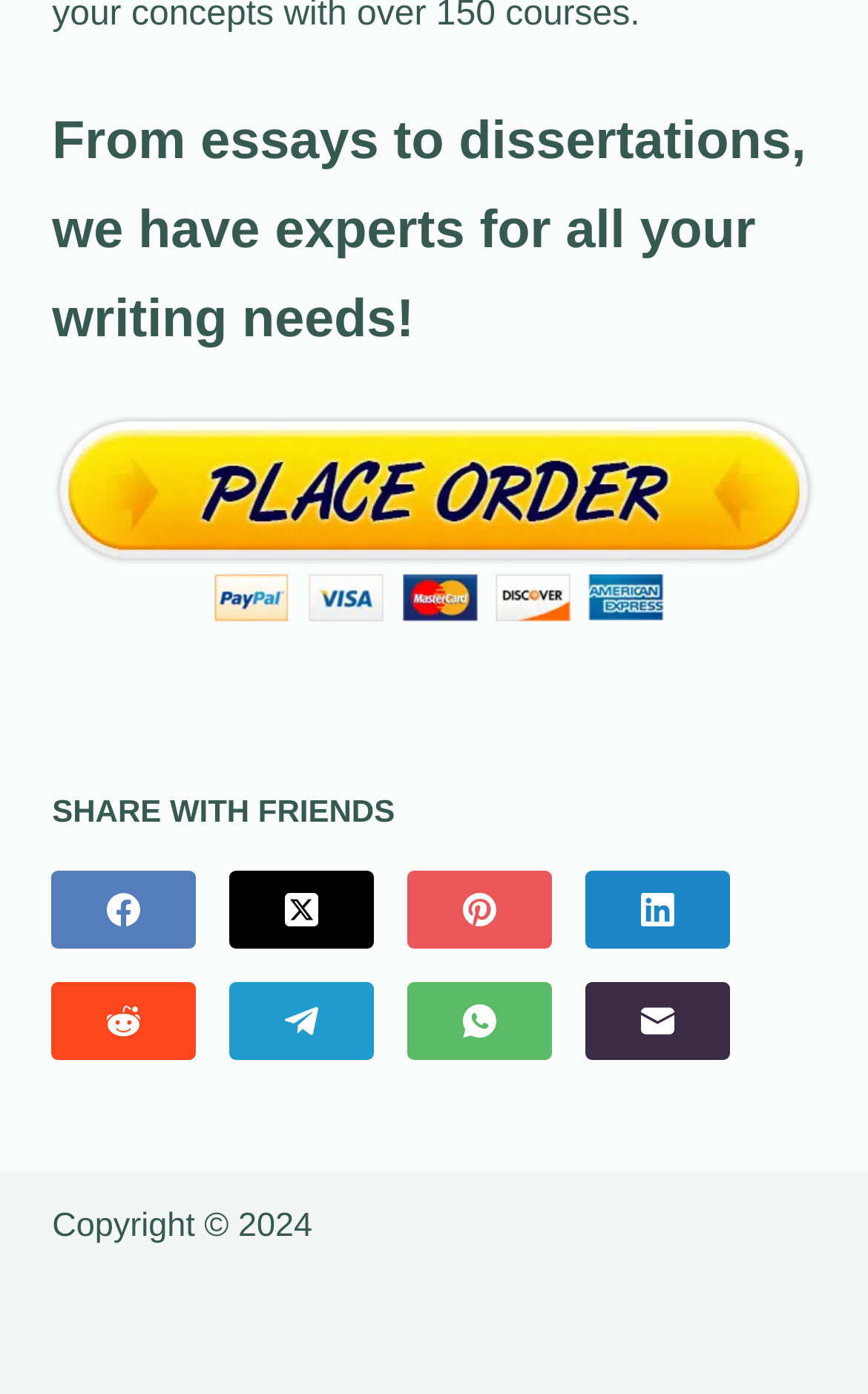Please locate the clickable area by providing the bounding box coordinates to follow this instruction: "Click the 'Email' link".

[0.675, 0.705, 0.842, 0.761]